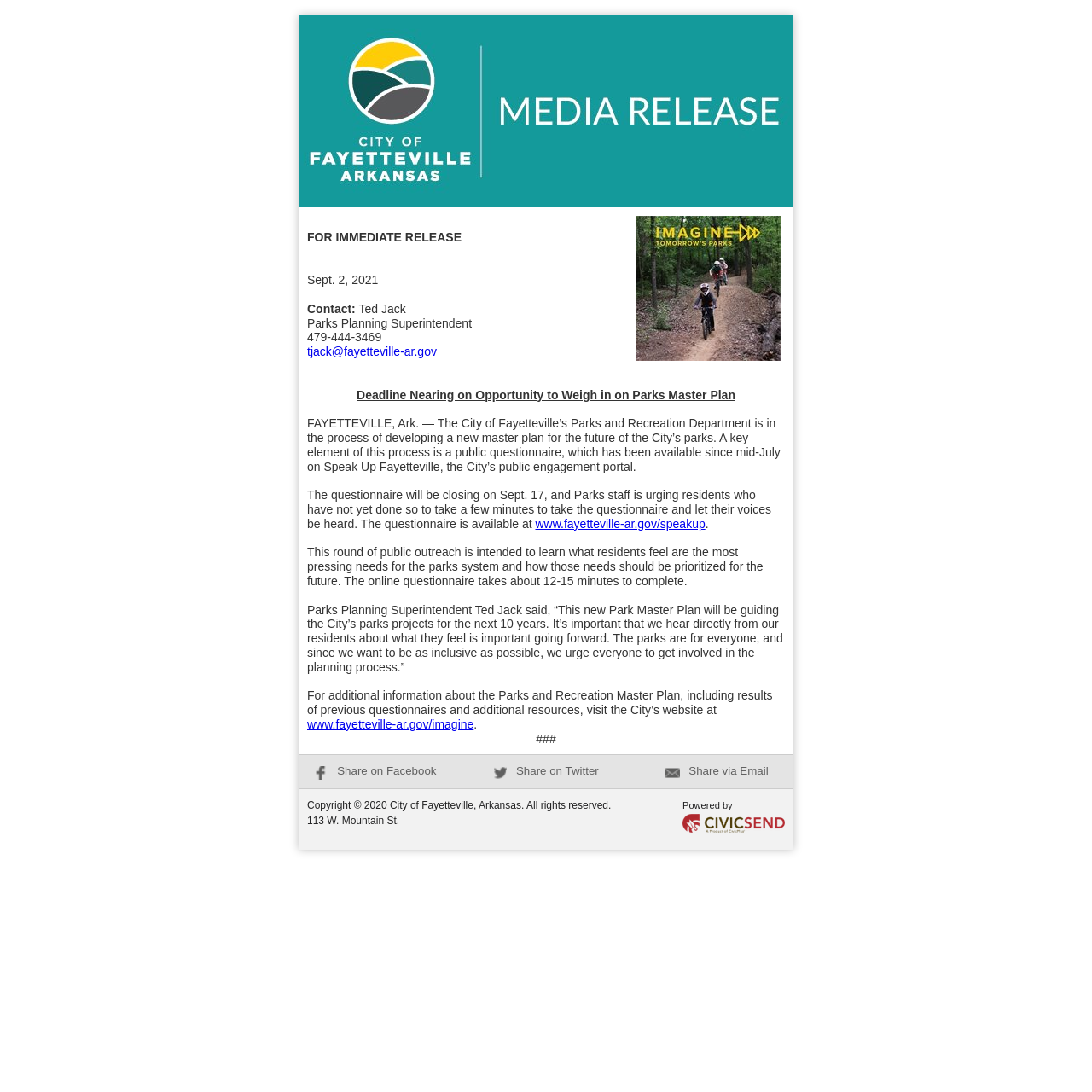Reply to the question with a single word or phrase:
What is the role of Ted Jack in the parks master plan process?

Parks Planning Superintendent